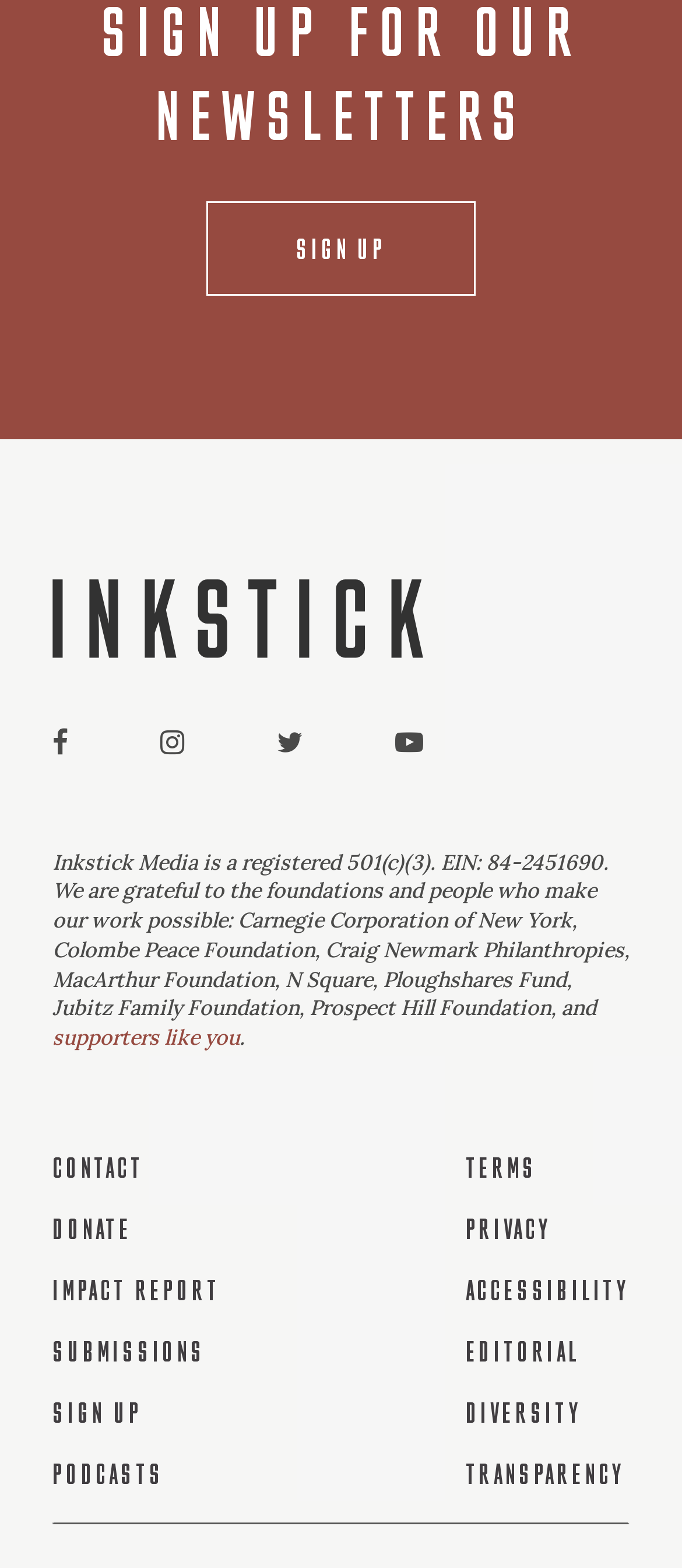Provide the bounding box coordinates of the HTML element this sentence describes: "SIGN UP". The bounding box coordinates consist of four float numbers between 0 and 1, i.e., [left, top, right, bottom].

[0.303, 0.128, 0.697, 0.189]